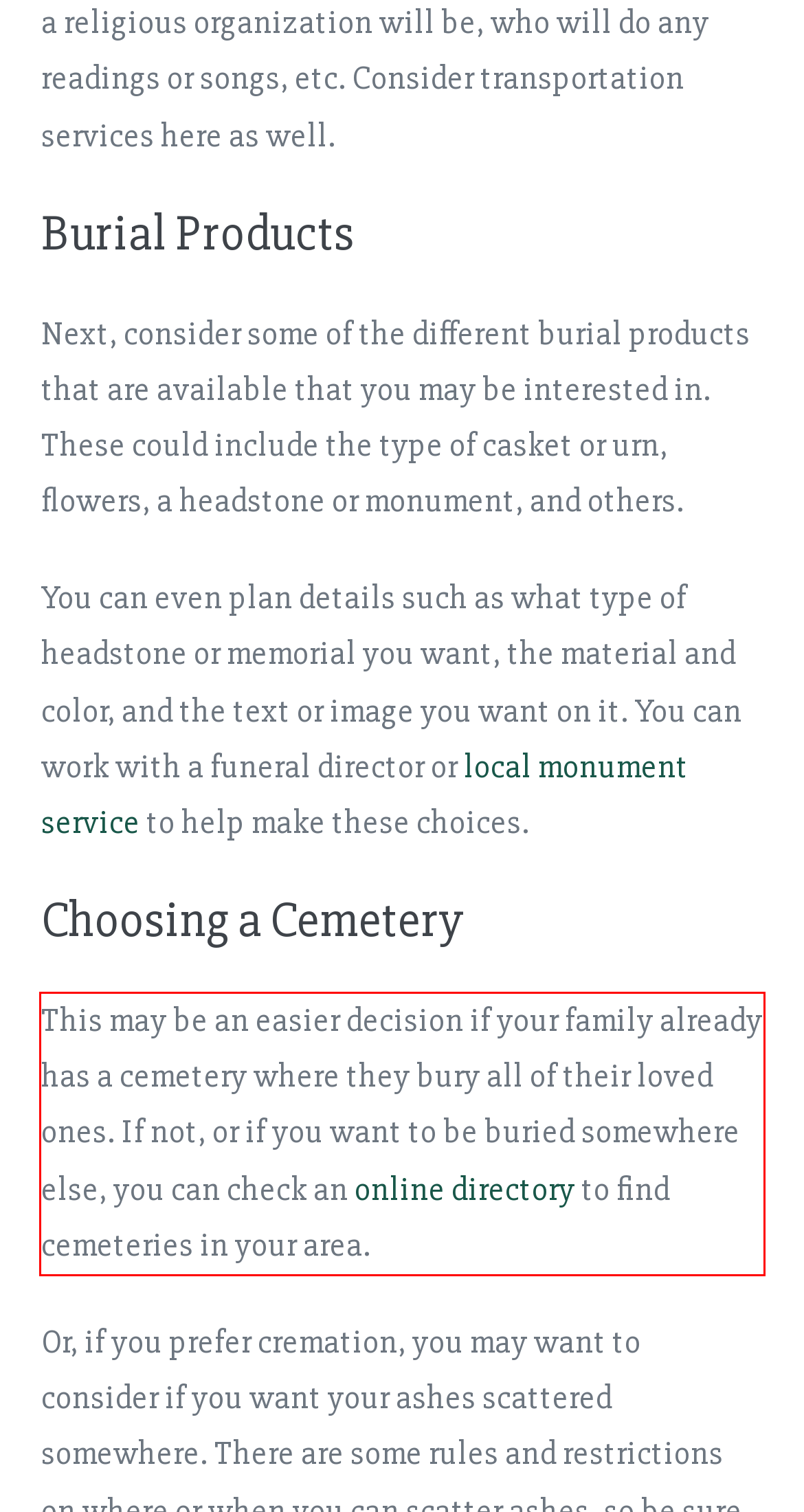Please perform OCR on the UI element surrounded by the red bounding box in the given webpage screenshot and extract its text content.

This may be an easier decision if your family already has a cemetery where they bury all of their loved ones. If not, or if you want to be buried somewhere else, you can check an online directory to find cemeteries in your area.